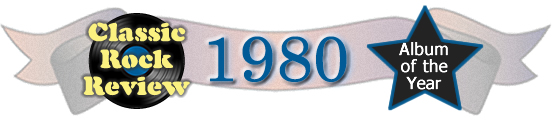Provide an in-depth description of the image you see.

The image celebrates the recognition of "Back In Black" by AC/DC as the Classic Rock Review's Album of the Year for 1980. Decorative elements include a vintage record icon, symbolizing the classic rock genre, along with a flowing ribbon banner that prominently features the year "1980" in striking blue text. A star badge highlights the honor with the phrase "Album of the Year," reflecting the album's significant impact and enduring legacy in rock music history. This design encapsulates the vibrant spirit of classic rock, emphasizing both nostalgia and celebration of AC/DC's legendary work.